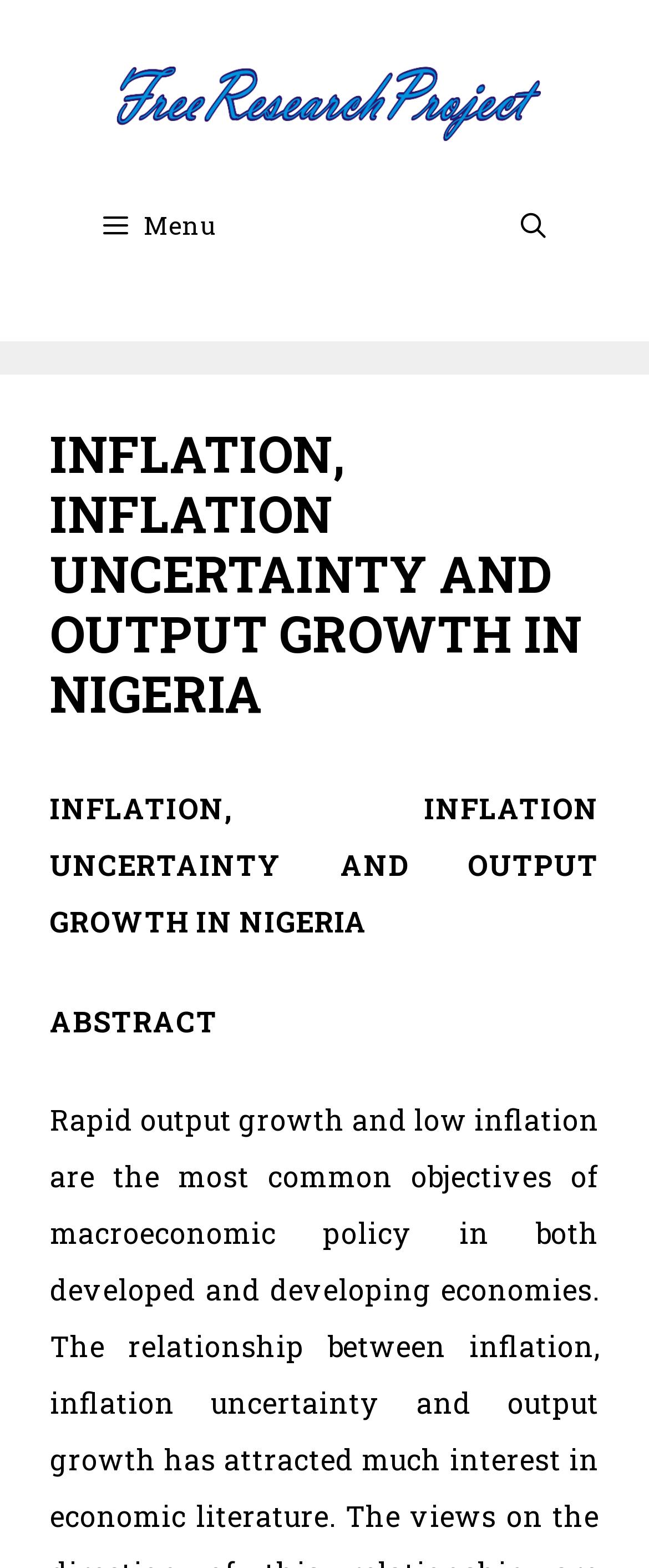Using the format (top-left x, top-left y, bottom-right x, bottom-right y), provide the bounding box coordinates for the described UI element. All values should be floating point numbers between 0 and 1: alt="Free Research Project"

[0.167, 0.052, 0.833, 0.077]